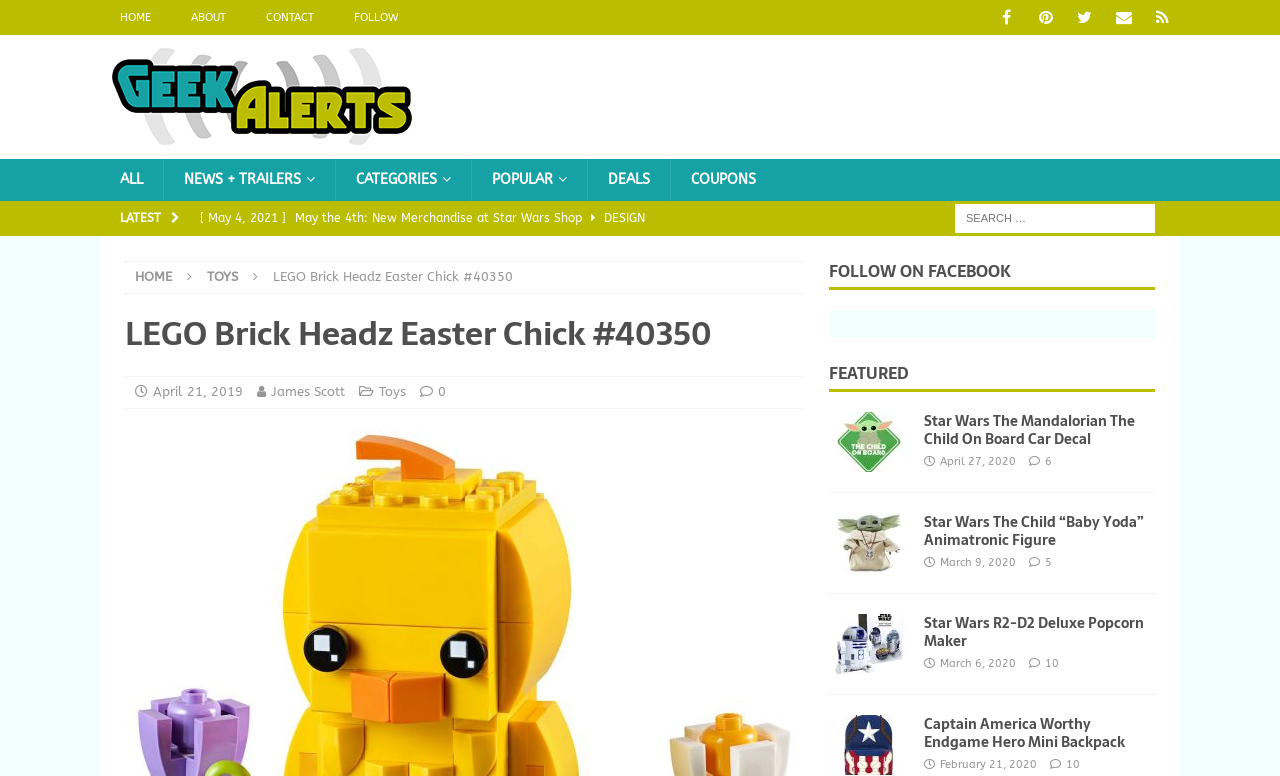Please provide a comprehensive answer to the question based on the screenshot: How many featured products are displayed on this page?

I counted the number of figures with links and images, which are likely to be the featured products, and found four of them.